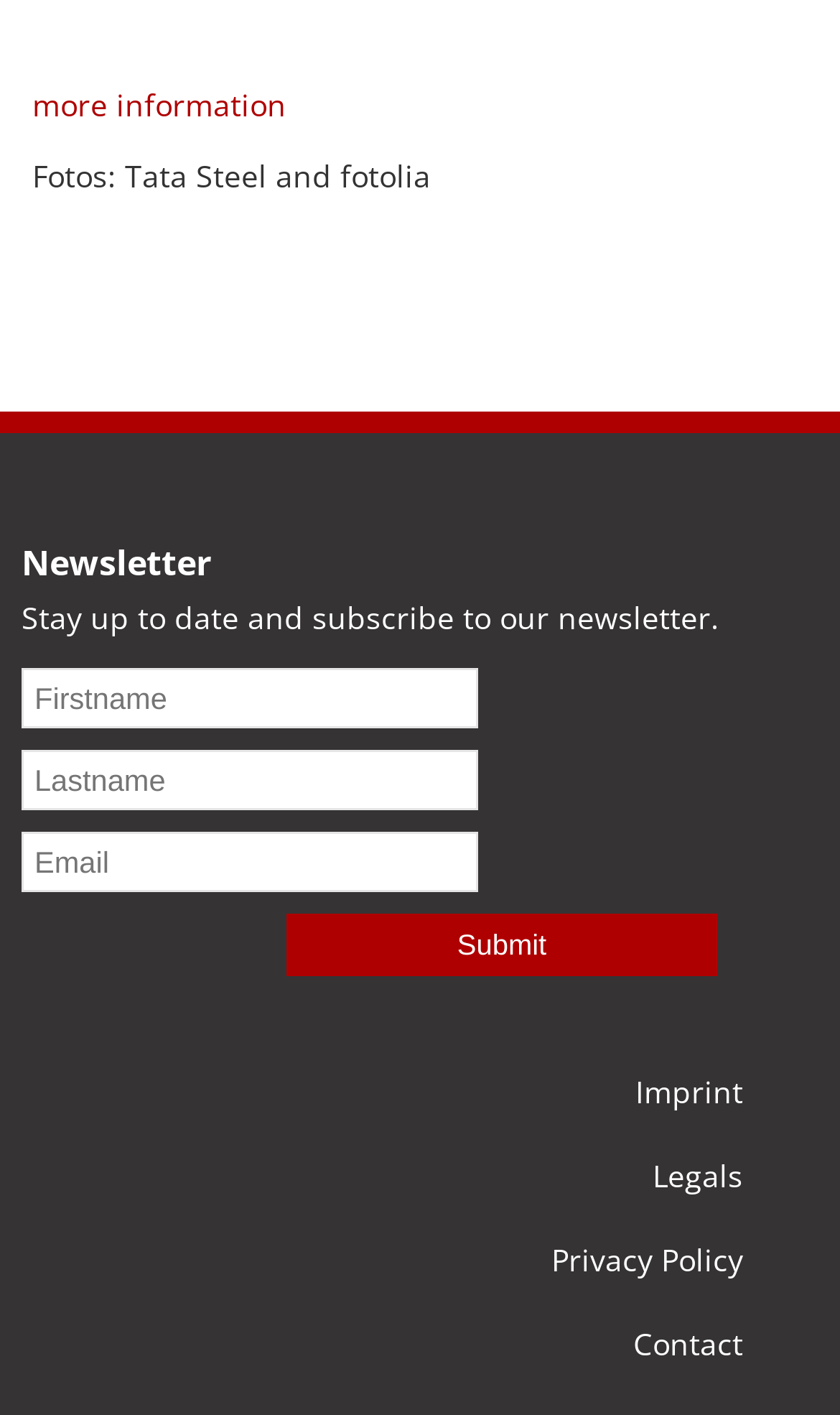Please provide a detailed answer to the question below by examining the image:
What is the purpose of the form?

The form contains fields for Firstname, Lastname, and Email, and a Submit button, which suggests that the purpose of the form is to subscribe to a newsletter.